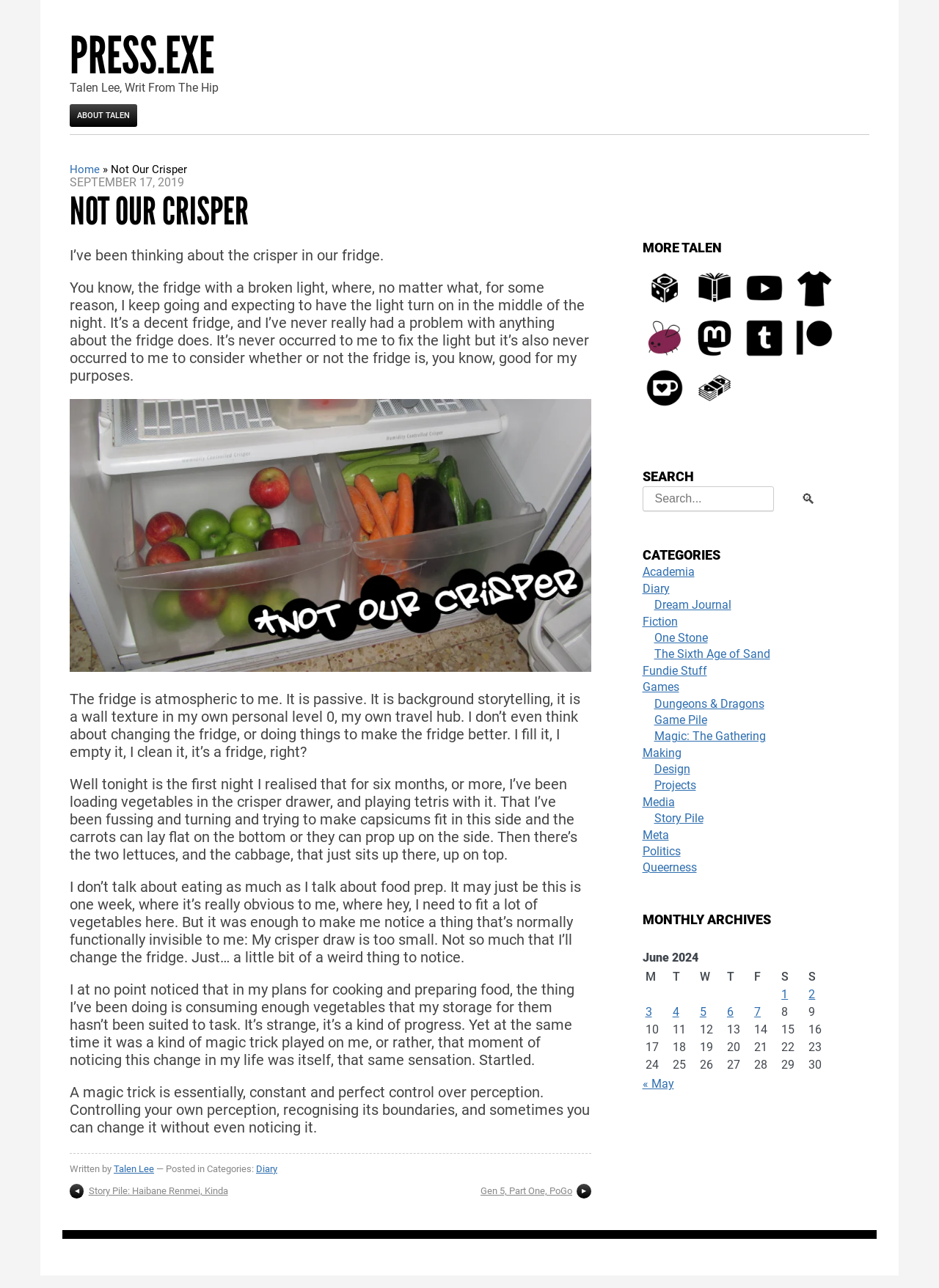Find and specify the bounding box coordinates that correspond to the clickable region for the instruction: "Click the 'PRESS.EXE' link".

[0.074, 0.024, 0.233, 0.064]